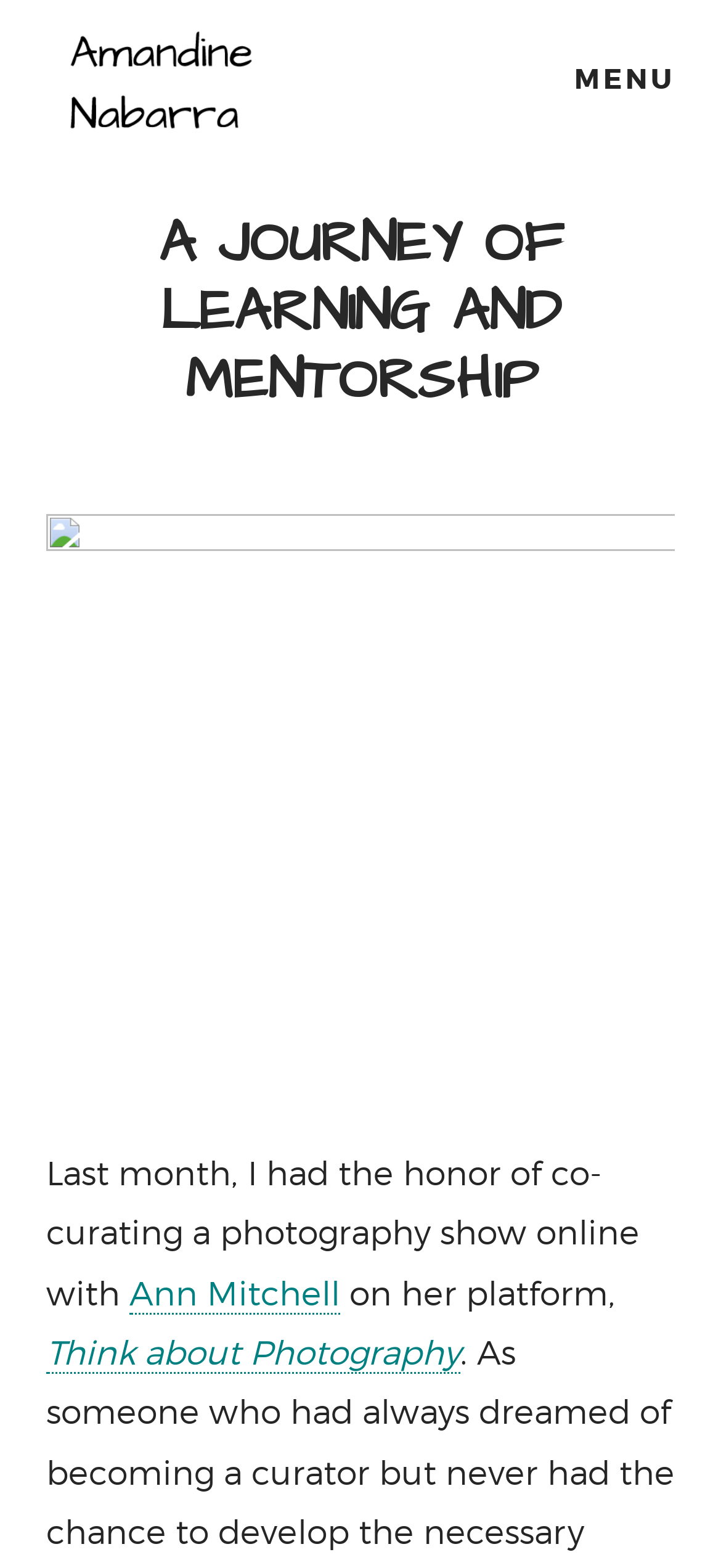Pinpoint the bounding box coordinates of the clickable area necessary to execute the following instruction: "Open the MENU". The coordinates should be given as four float numbers between 0 and 1, namely [left, top, right, bottom].

[0.765, 0.005, 0.936, 0.101]